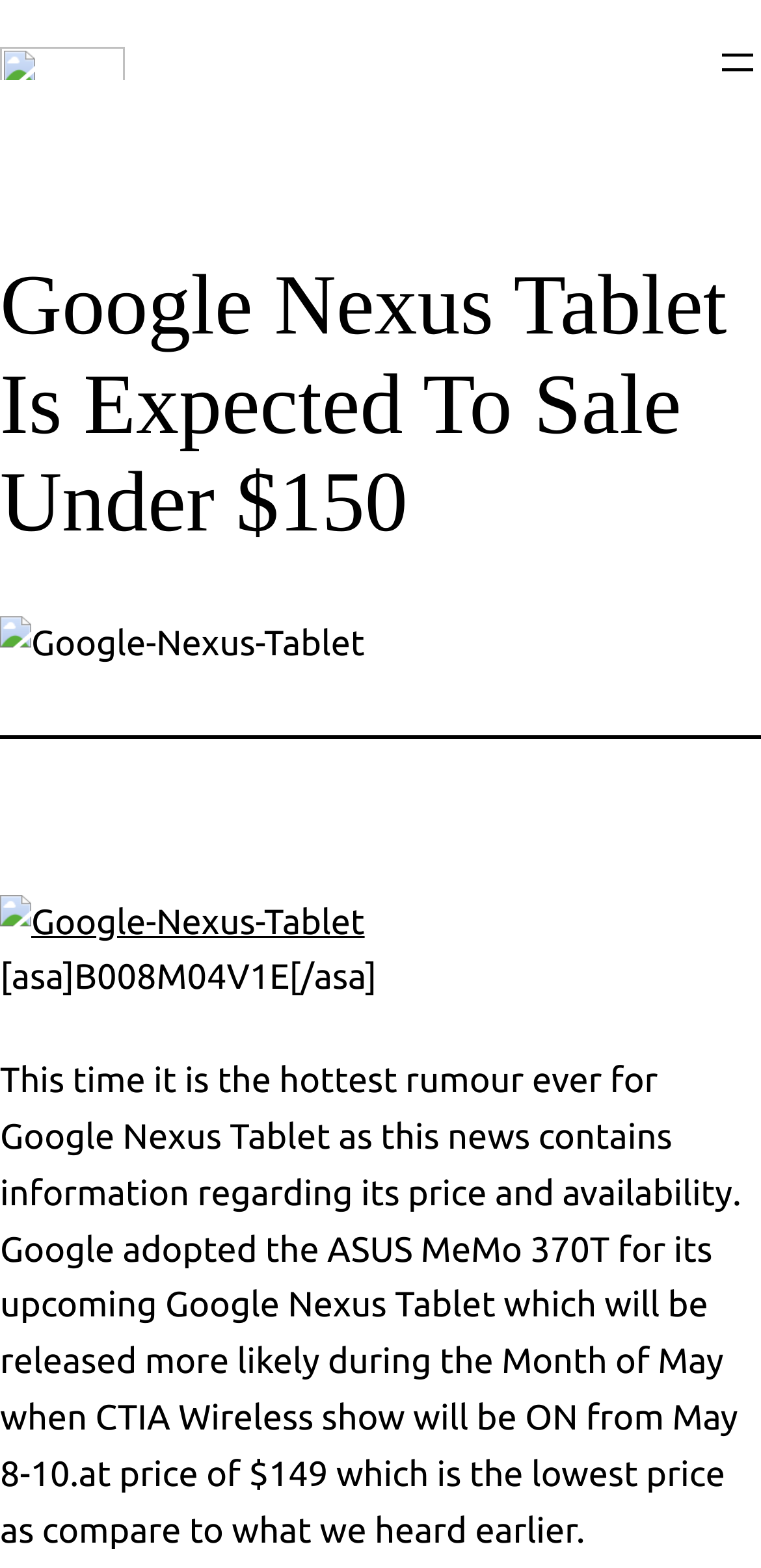Can you determine the main header of this webpage?

Google Nexus Tablet Is Expected To Sale Under $150